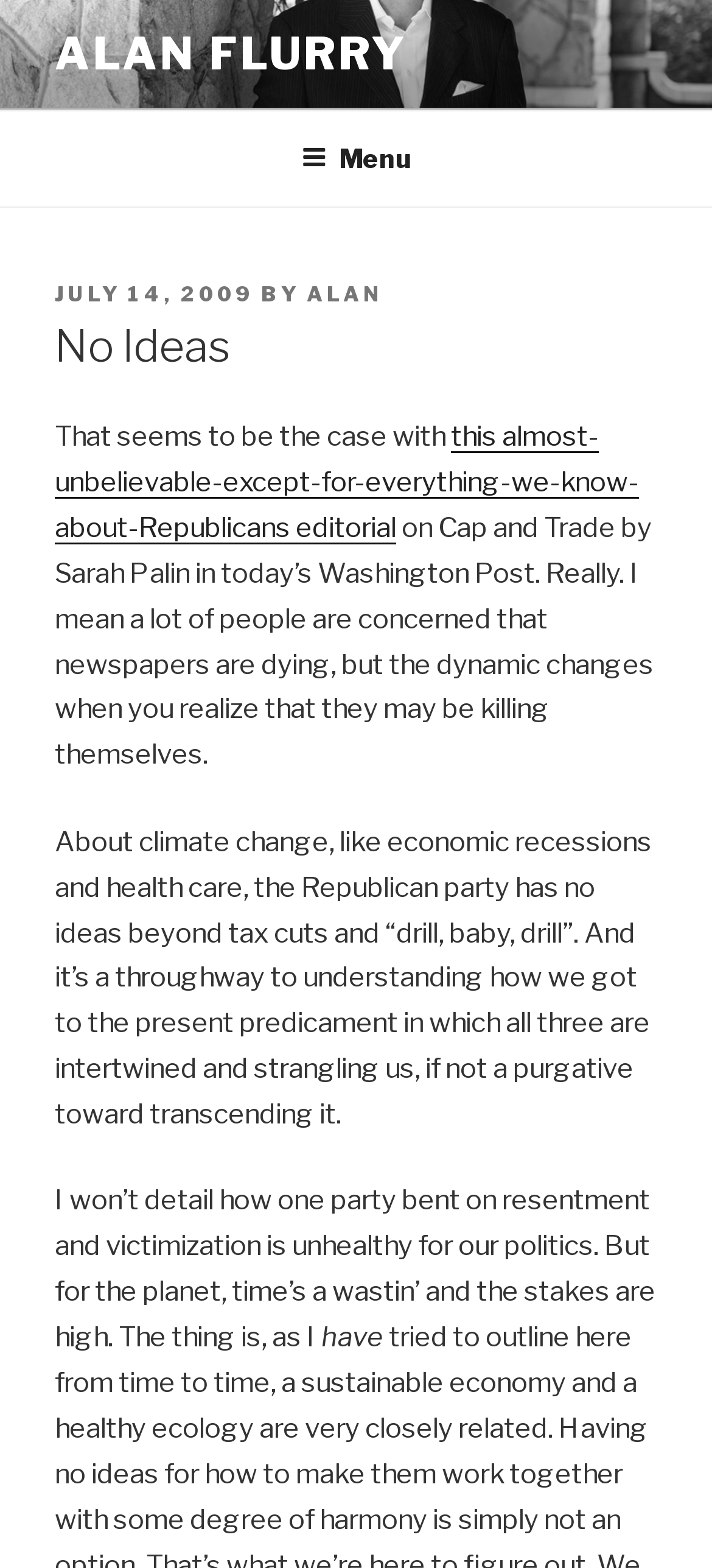Given the description "Menu", provide the bounding box coordinates of the corresponding UI element.

[0.386, 0.072, 0.614, 0.129]